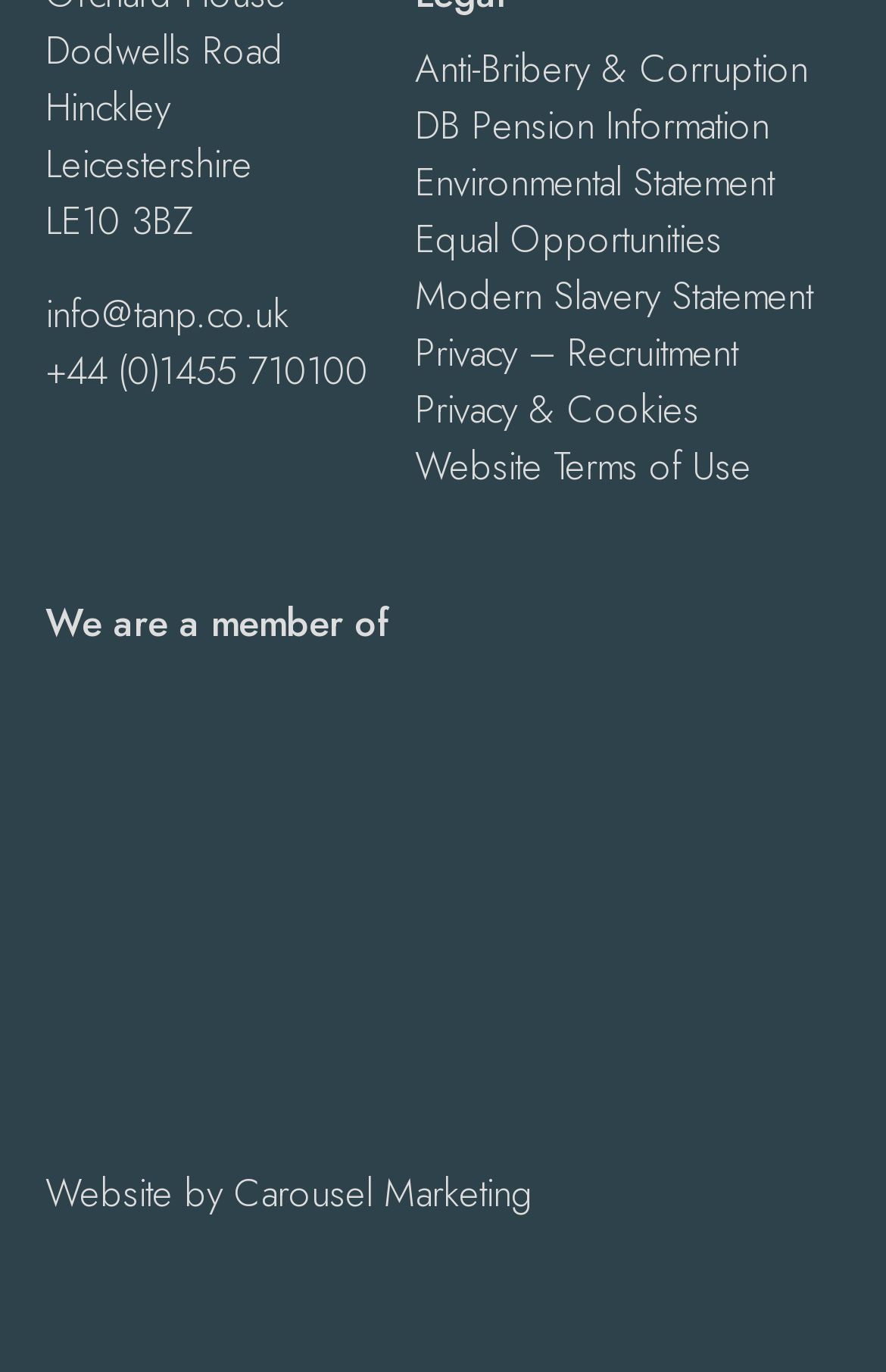Select the bounding box coordinates of the element I need to click to carry out the following instruction: "Read about Anti-Bribery & Corruption".

[0.468, 0.03, 0.912, 0.07]